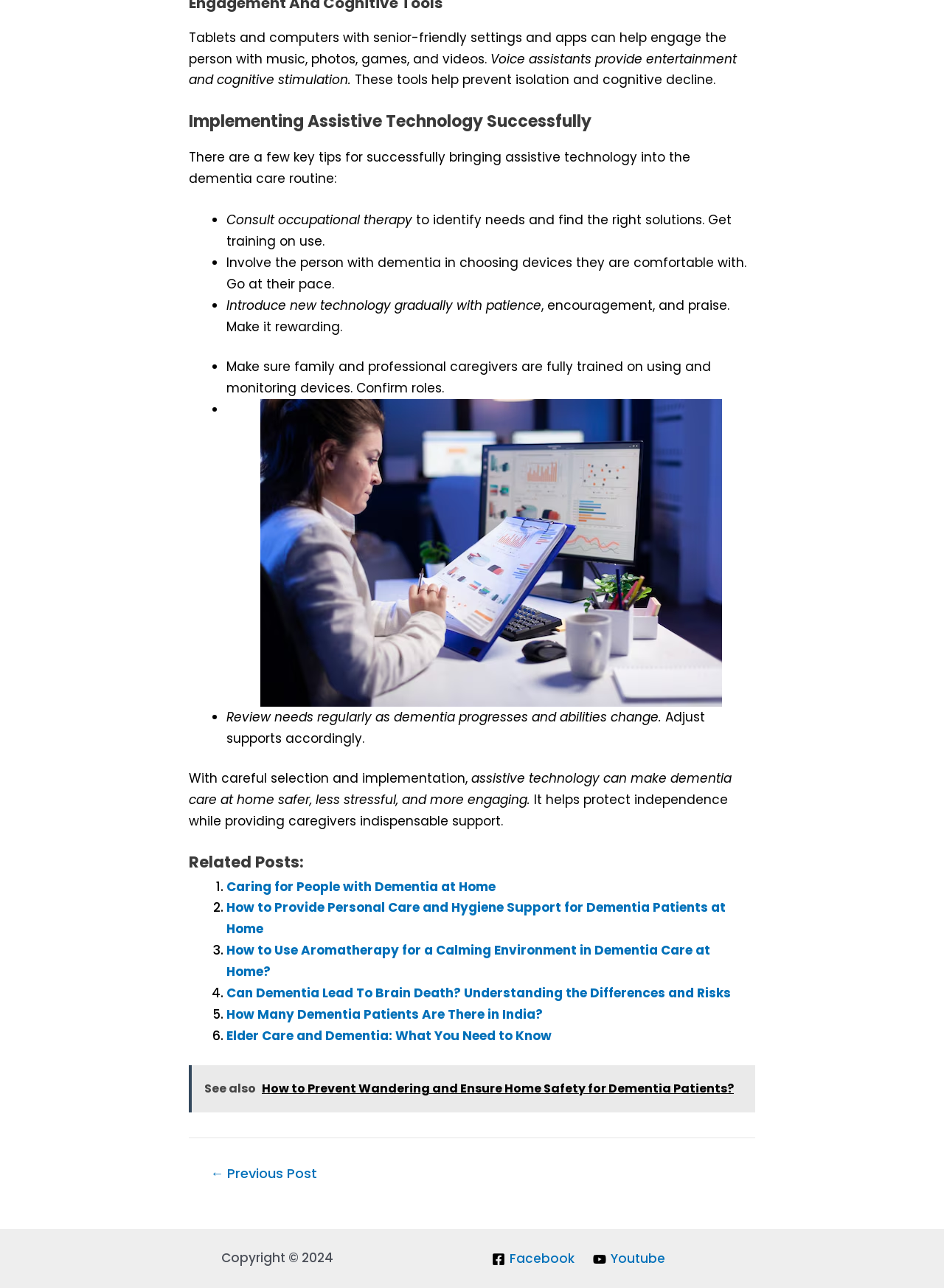What is the purpose of assistive technology in dementia care?
Using the image as a reference, give a one-word or short phrase answer.

To engage and stimulate